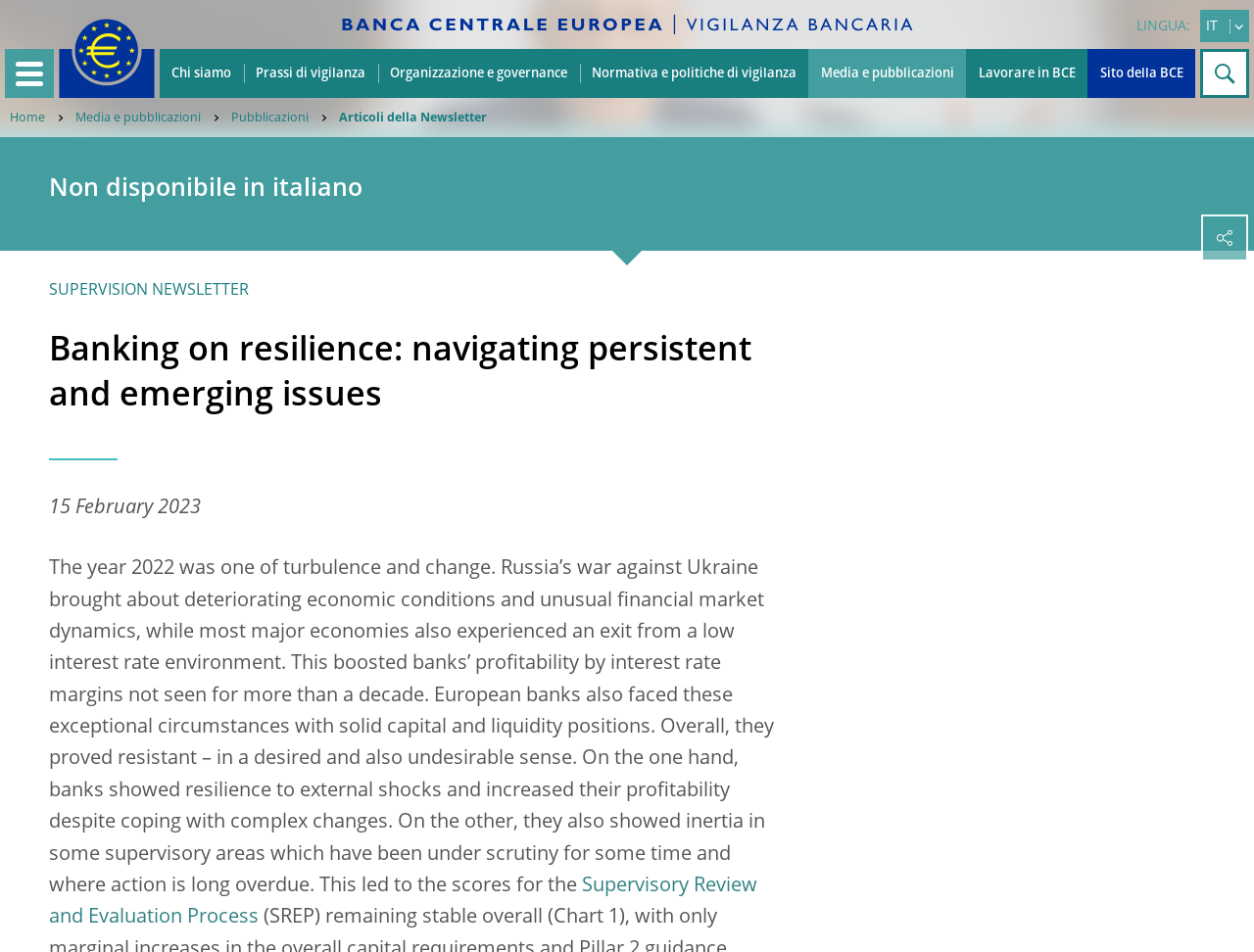Extract the main headline from the webpage and generate its text.

Banking on resilience: navigating persistent and emerging issues